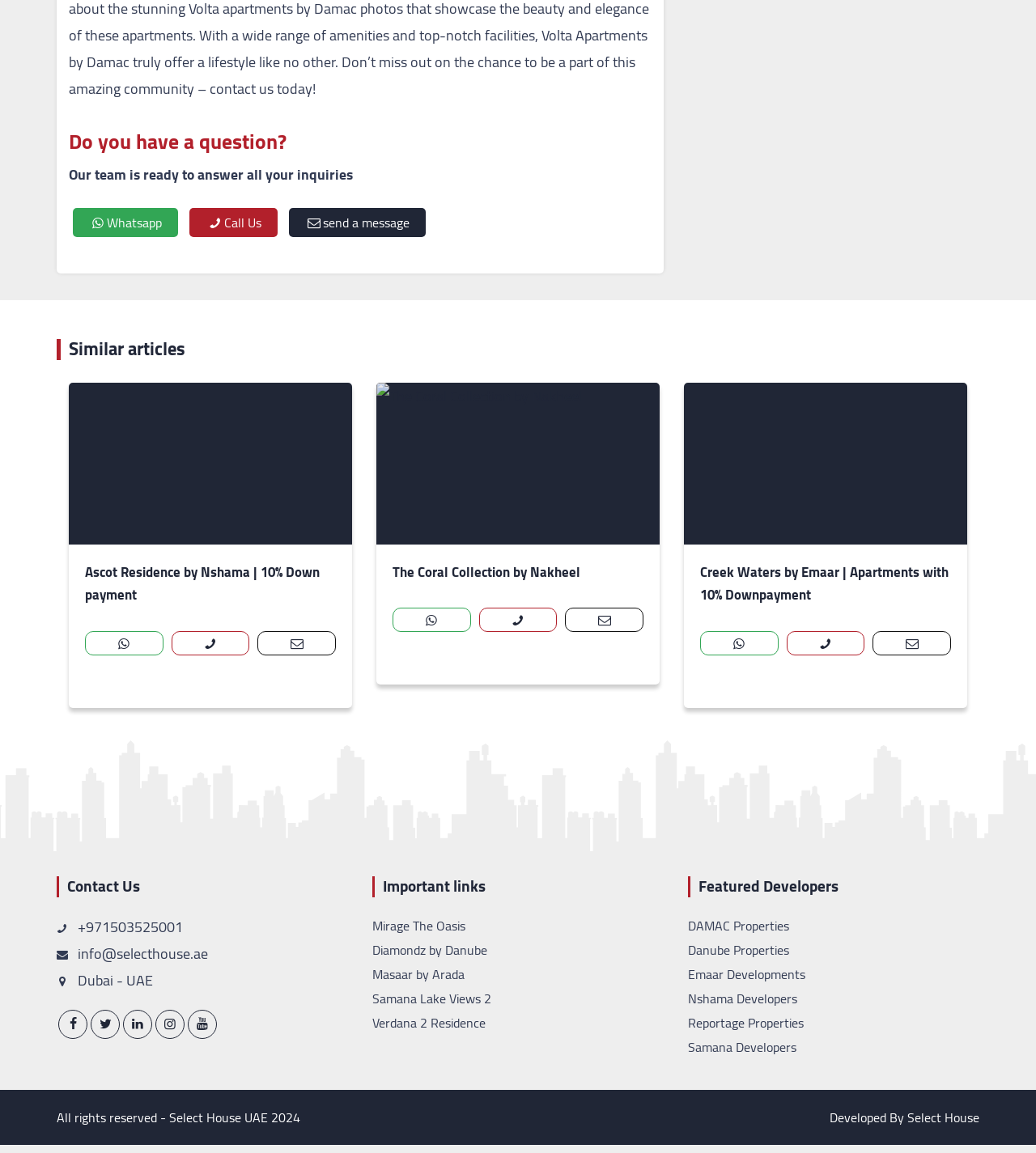Refer to the screenshot and answer the following question in detail:
What is the name of the company behind this webpage?

The company name 'Select House' is mentioned in the footer section of the webpage, along with the copyright information and a statement indicating that the webpage was developed by Select House.